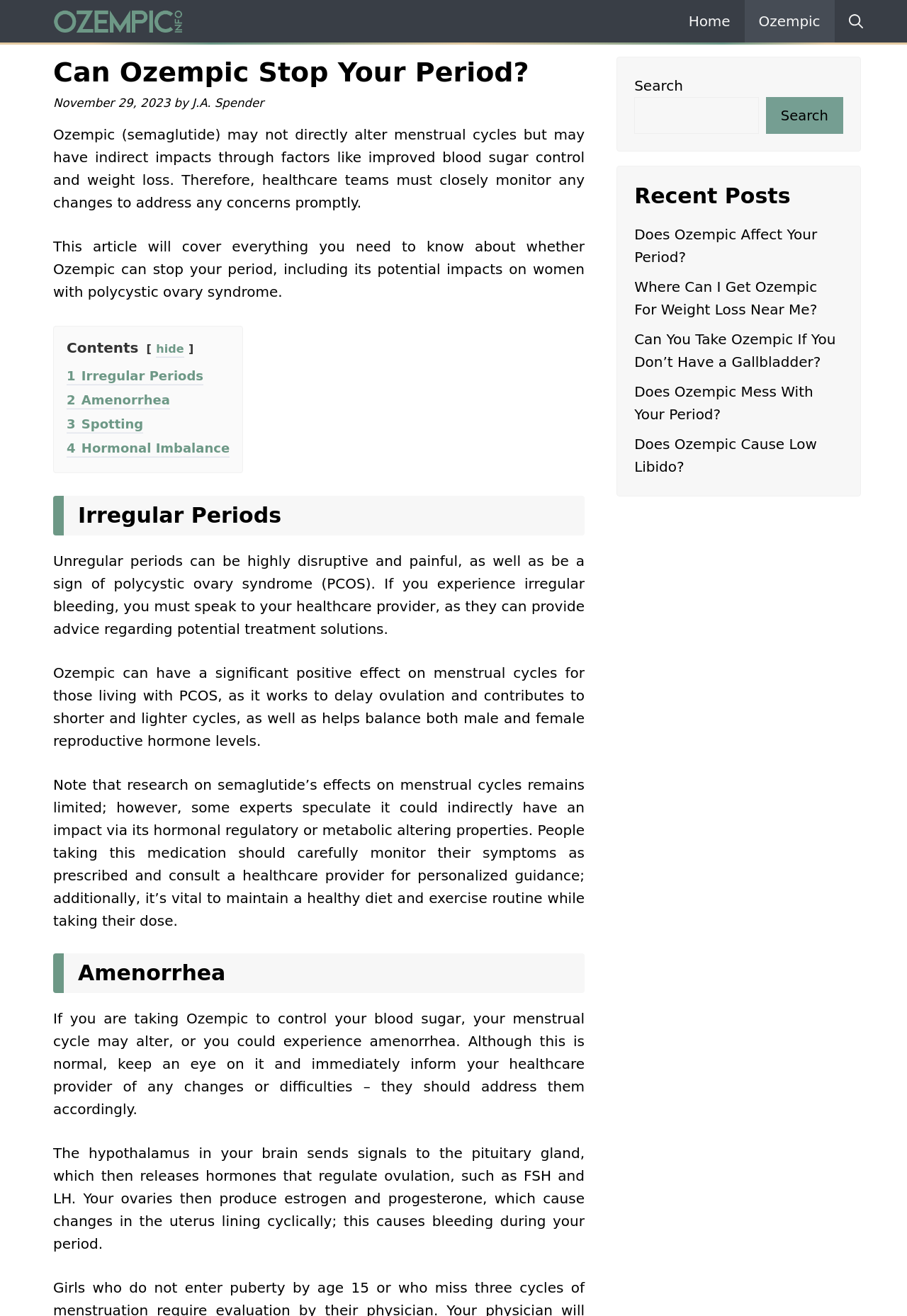What is the name of the medication discussed on this webpage?
Based on the image, answer the question with a single word or brief phrase.

Ozempic